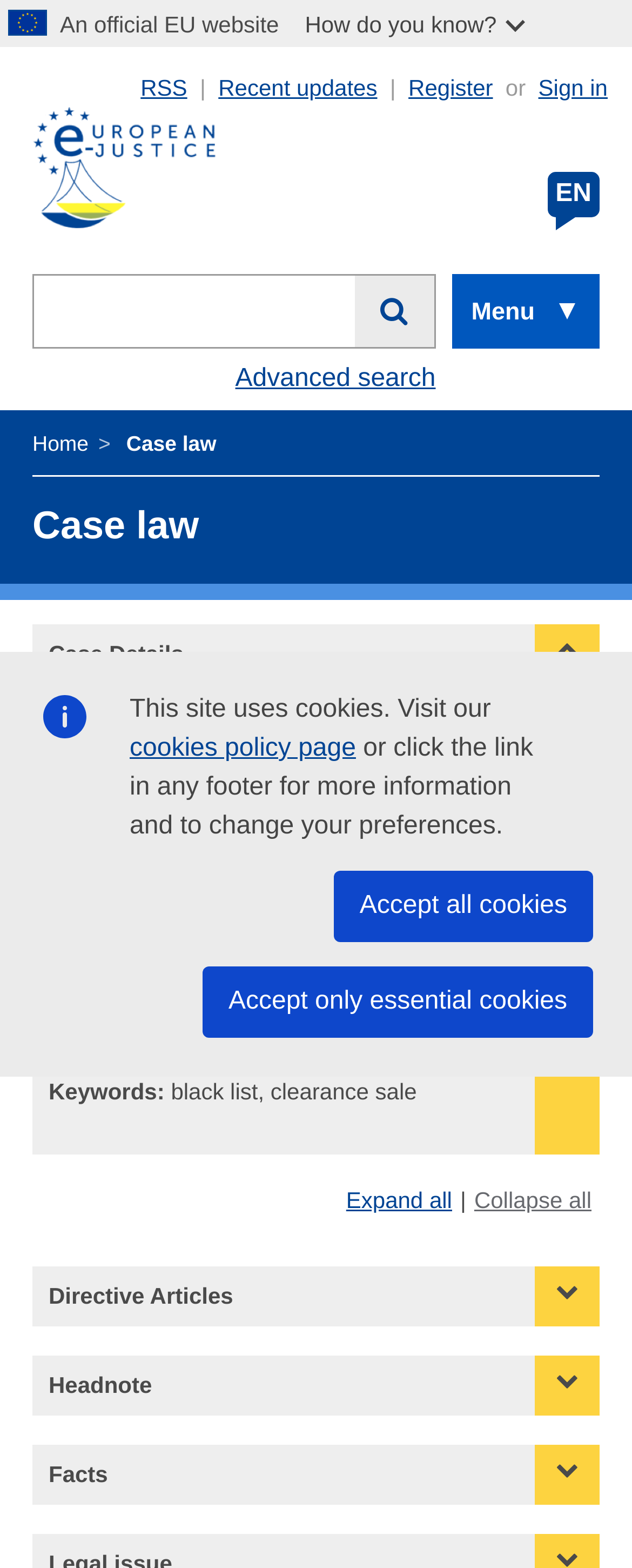Please find the bounding box coordinates for the clickable element needed to perform this instruction: "Sign in to the portal".

[0.852, 0.048, 0.962, 0.064]